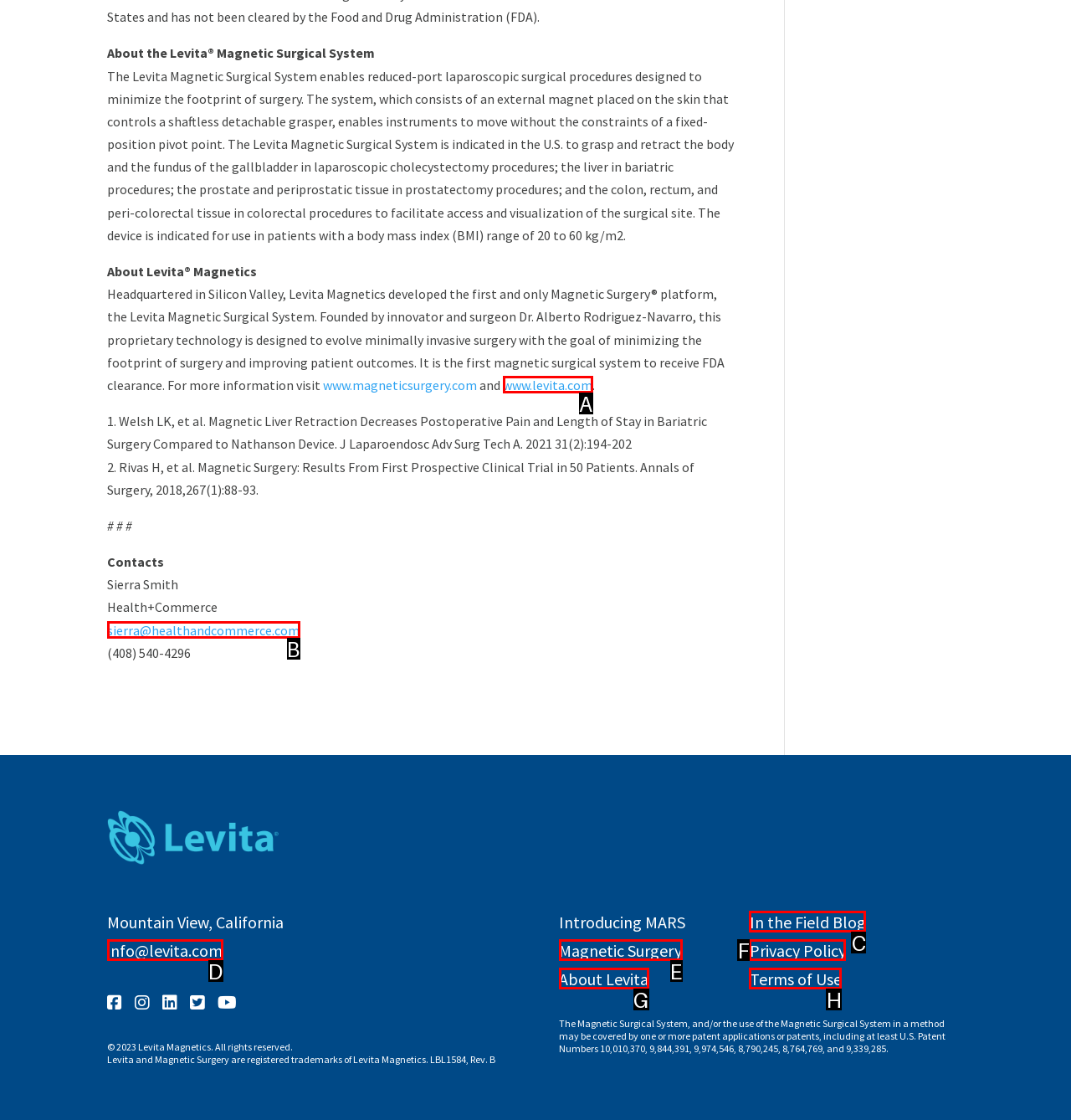Identify the matching UI element based on the description: In the Field Blog
Reply with the letter from the available choices.

C